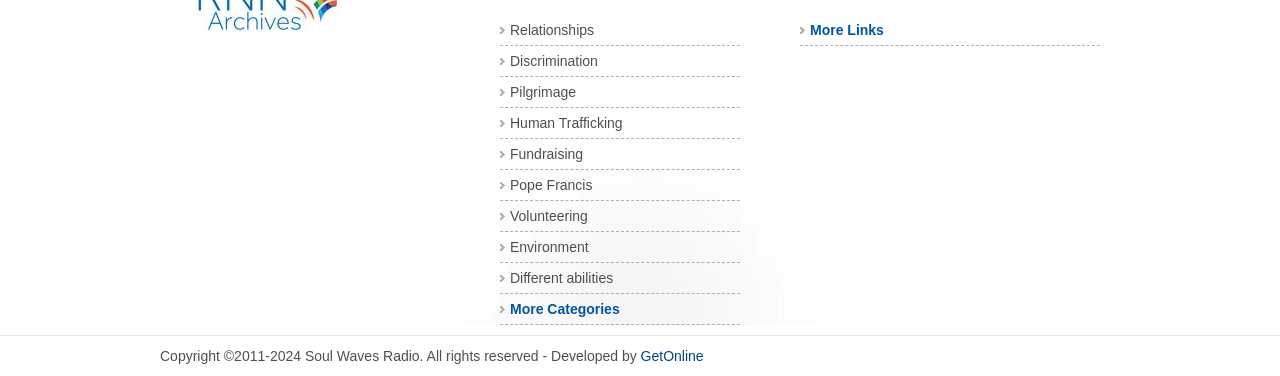Please specify the coordinates of the bounding box for the element that should be clicked to carry out this instruction: "GetOnline". The coordinates must be four float numbers between 0 and 1, formatted as [left, top, right, bottom].

[0.5, 0.925, 0.55, 0.967]